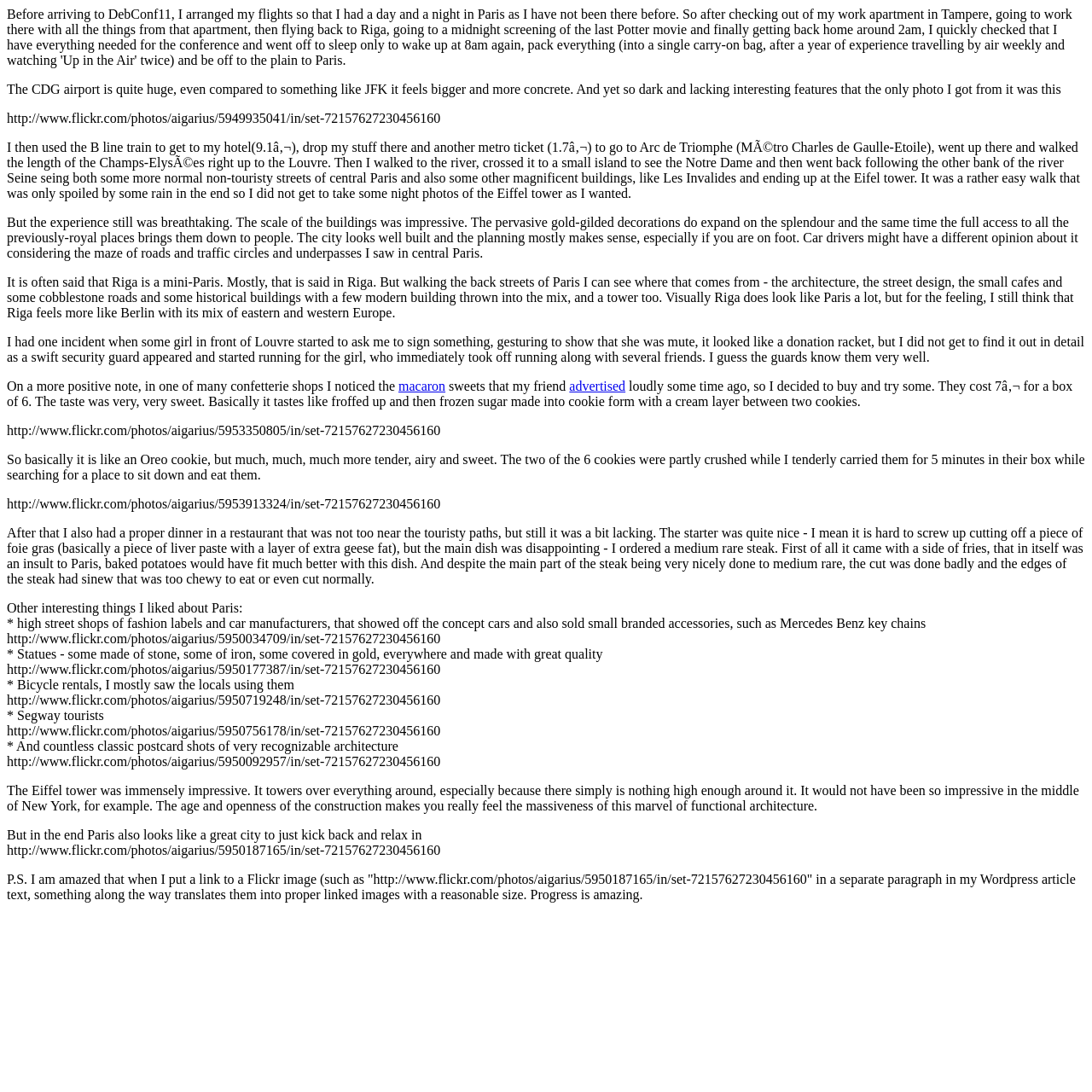Reply to the question below using a single word or brief phrase:
What did the author order for their main dish in a restaurant?

medium rare steak